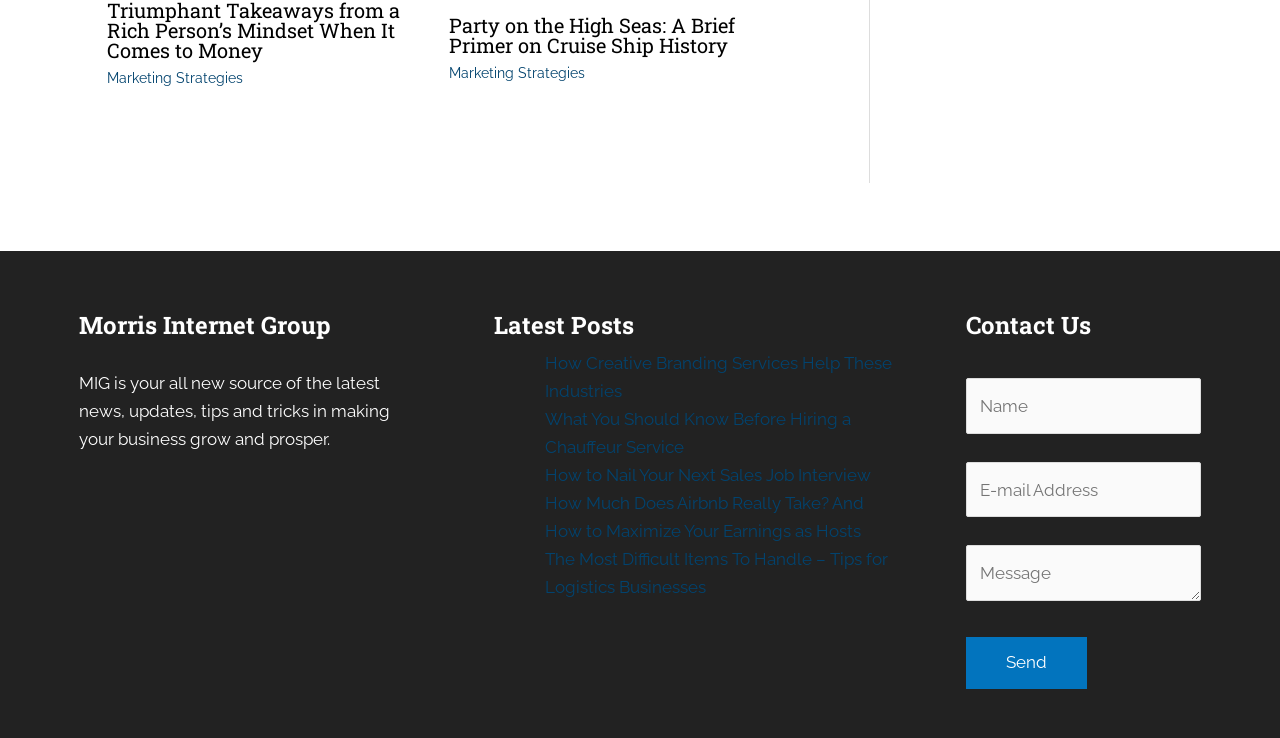Please specify the bounding box coordinates in the format (top-left x, top-left y, bottom-right x, bottom-right y), with values ranging from 0 to 1. Identify the bounding box for the UI component described as follows: value="Send"

[0.755, 0.863, 0.849, 0.933]